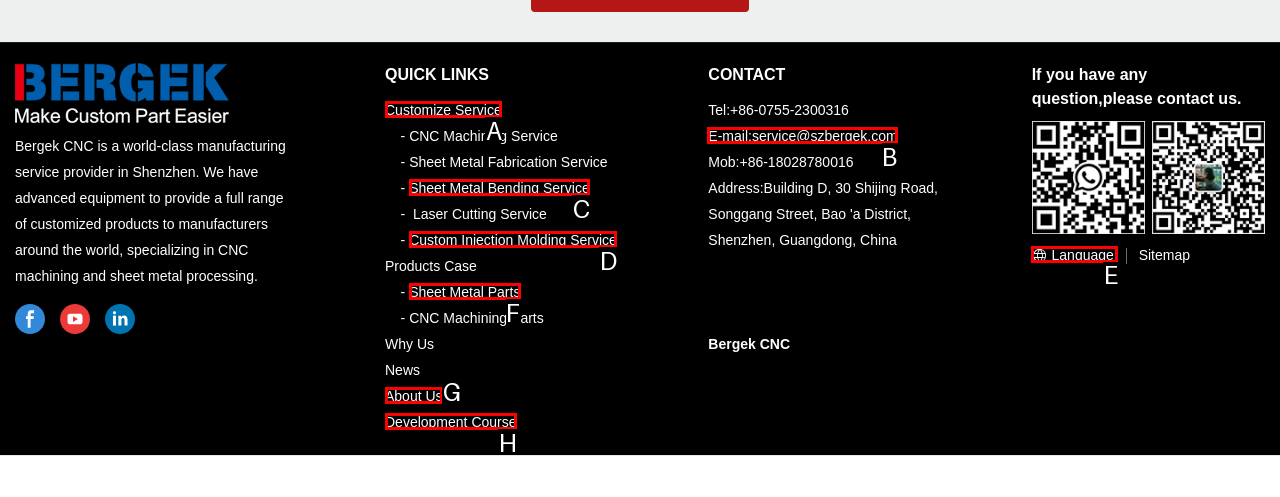For the given instruction: Contact Bergek CNC via email, determine which boxed UI element should be clicked. Answer with the letter of the corresponding option directly.

B